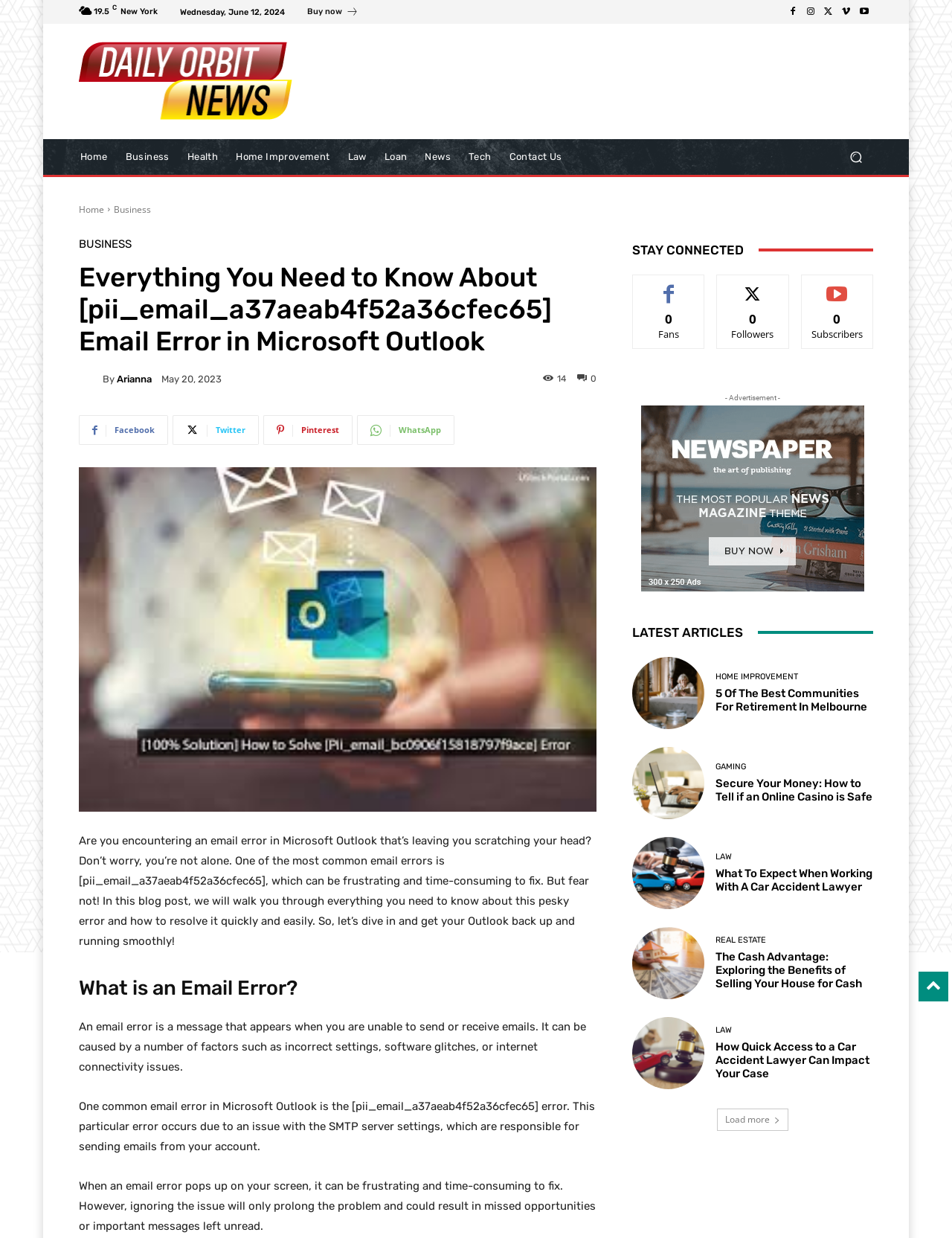Specify the bounding box coordinates of the region I need to click to perform the following instruction: "Click the 'Search' button". The coordinates must be four float numbers in the range of 0 to 1, i.e., [left, top, right, bottom].

[0.881, 0.112, 0.917, 0.141]